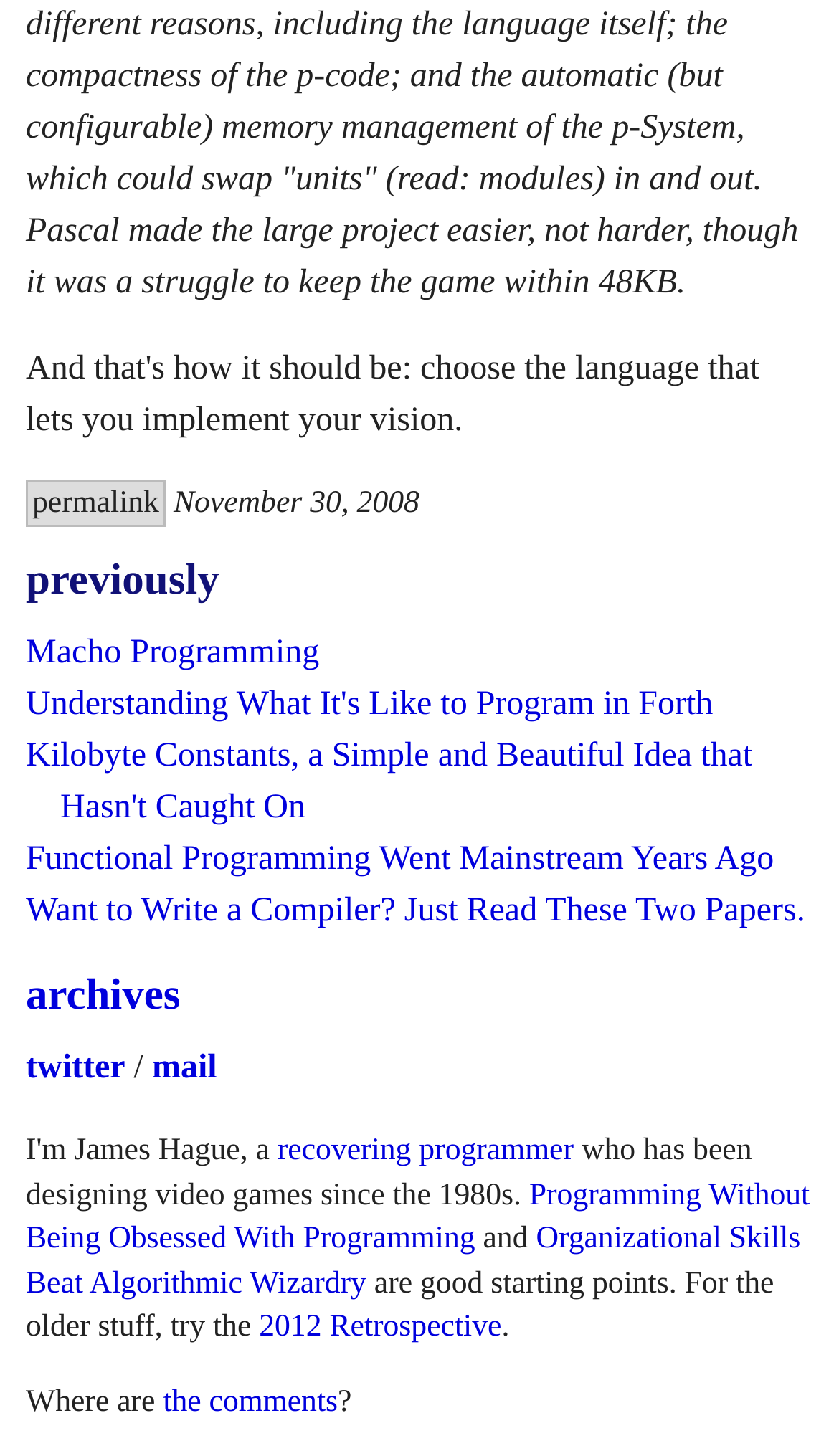What is the date of the first article?
Provide a concise answer using a single word or phrase based on the image.

November 30, 2008